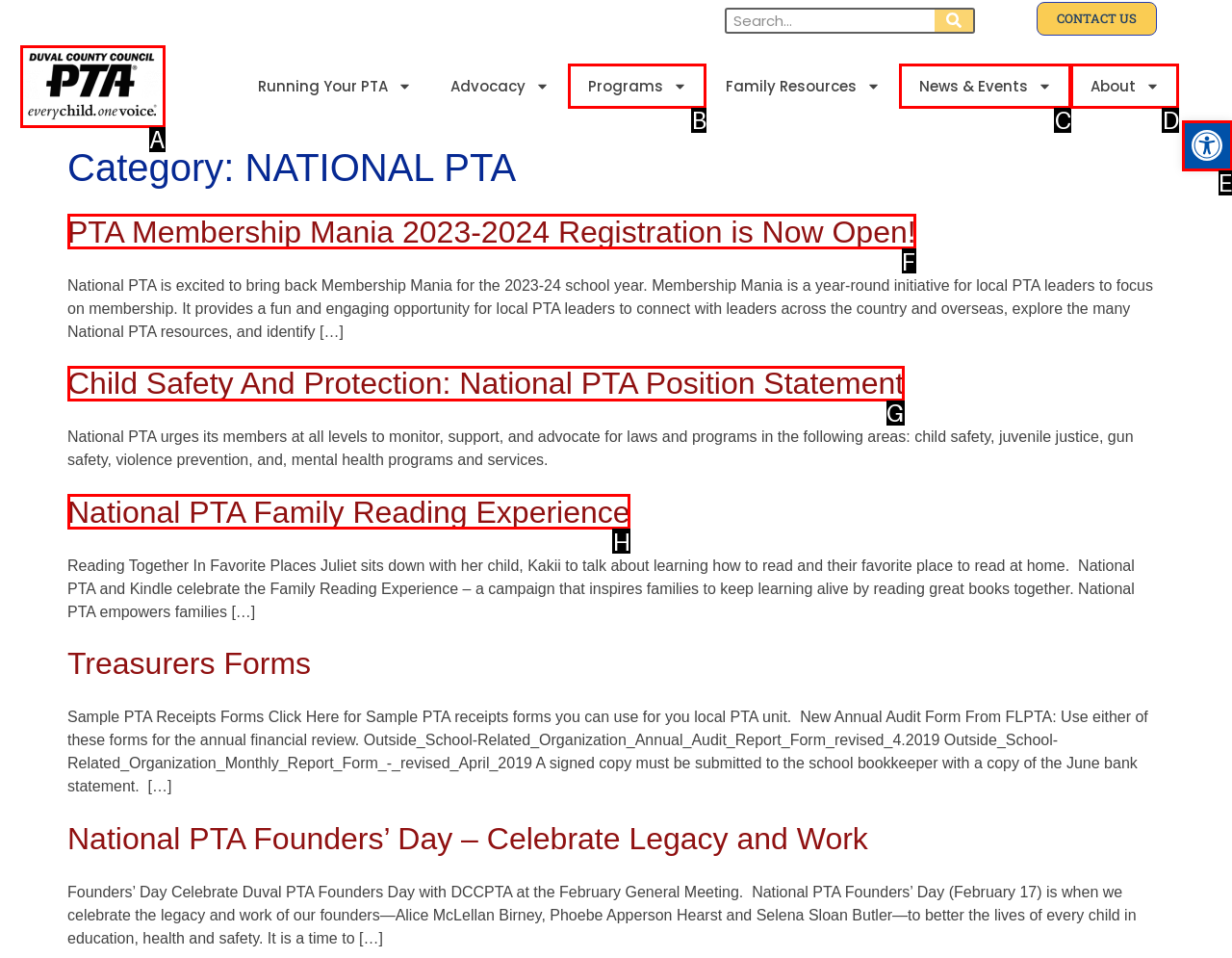Identify the appropriate choice to fulfill this task: Read about PTA Membership Mania
Respond with the letter corresponding to the correct option.

F